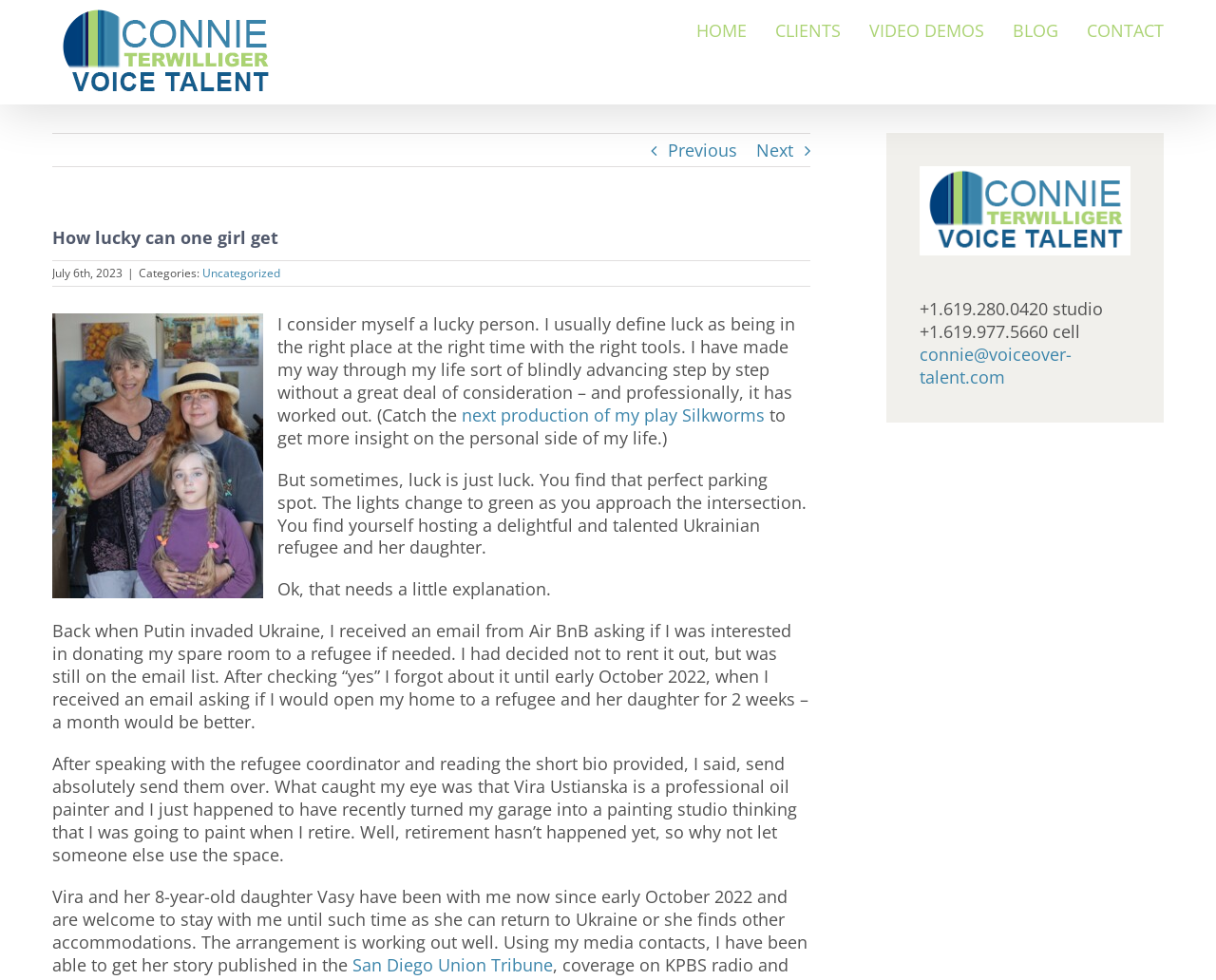Please identify the bounding box coordinates of the element's region that needs to be clicked to fulfill the following instruction: "Click the 'CLIENTS' link". The bounding box coordinates should consist of four float numbers between 0 and 1, i.e., [left, top, right, bottom].

[0.638, 0.0, 0.691, 0.063]